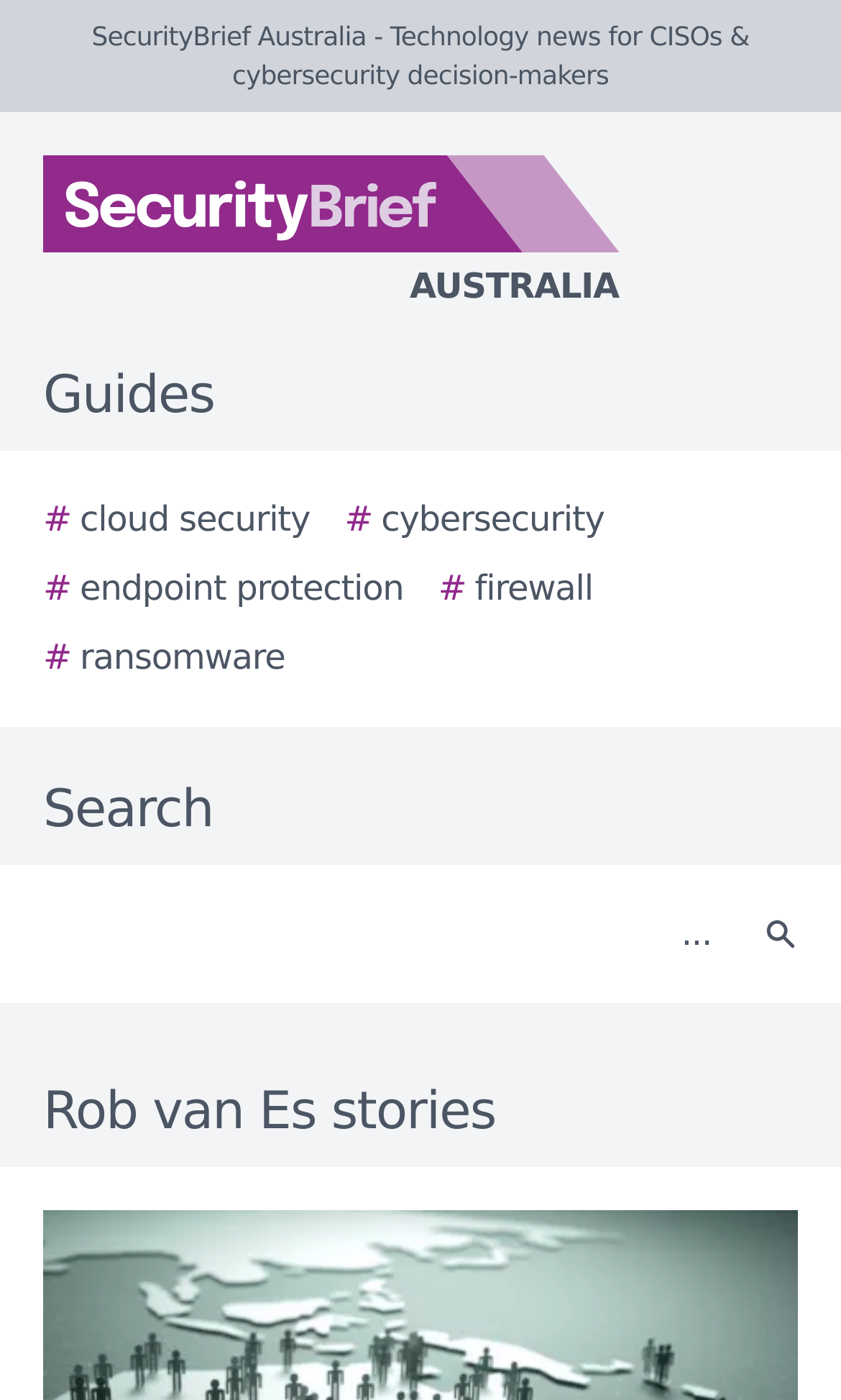What is the name of the website?
Please respond to the question with as much detail as possible.

I determined the name of the website by looking at the StaticText element with the text 'SecurityBrief Australia - Technology news for CISOs & cybersecurity decision-makers' at the top of the page.